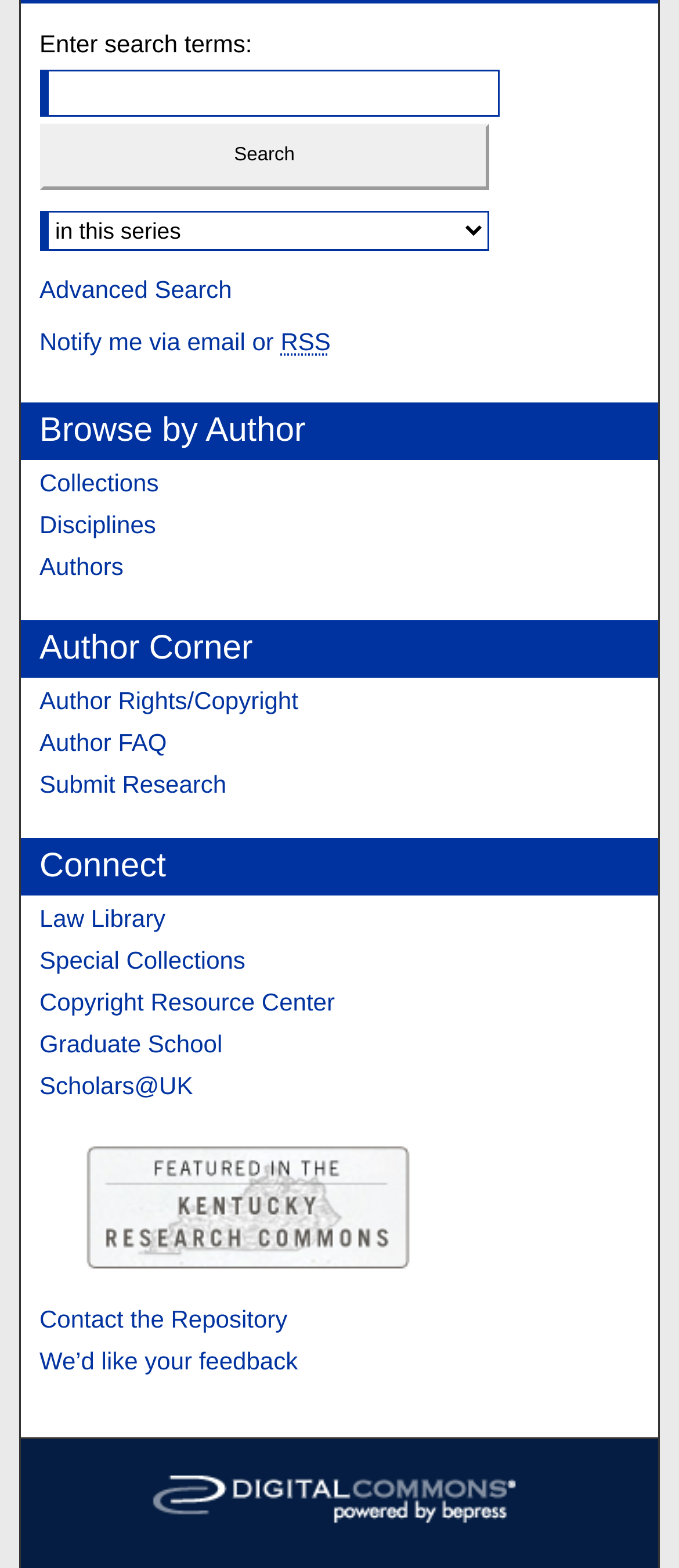How many links are there under 'Browse by Author'?
Based on the image, answer the question with as much detail as possible.

Under the 'Browse by Author' heading, there are three links: 'Collections', 'Disciplines', and 'Authors'.